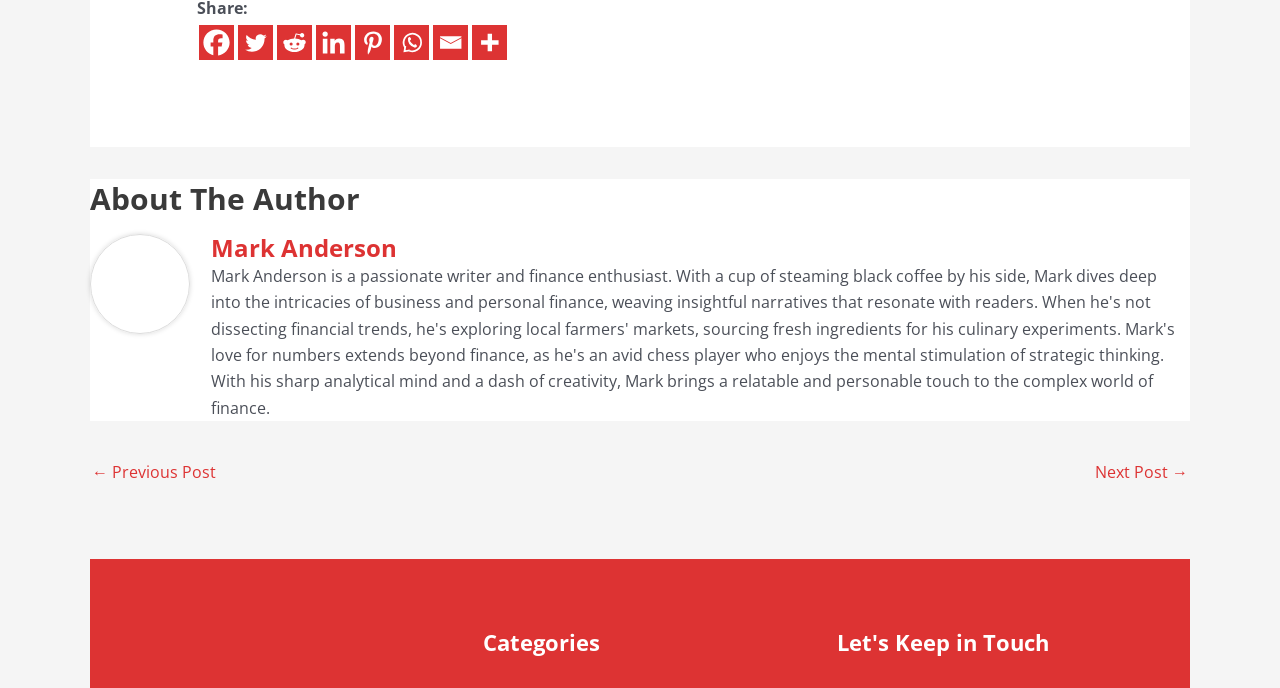Please determine the bounding box coordinates for the UI element described here. Use the format (top-left x, top-left y, bottom-right x, bottom-right y) with values bounded between 0 and 1: title="More"

[0.369, 0.036, 0.396, 0.087]